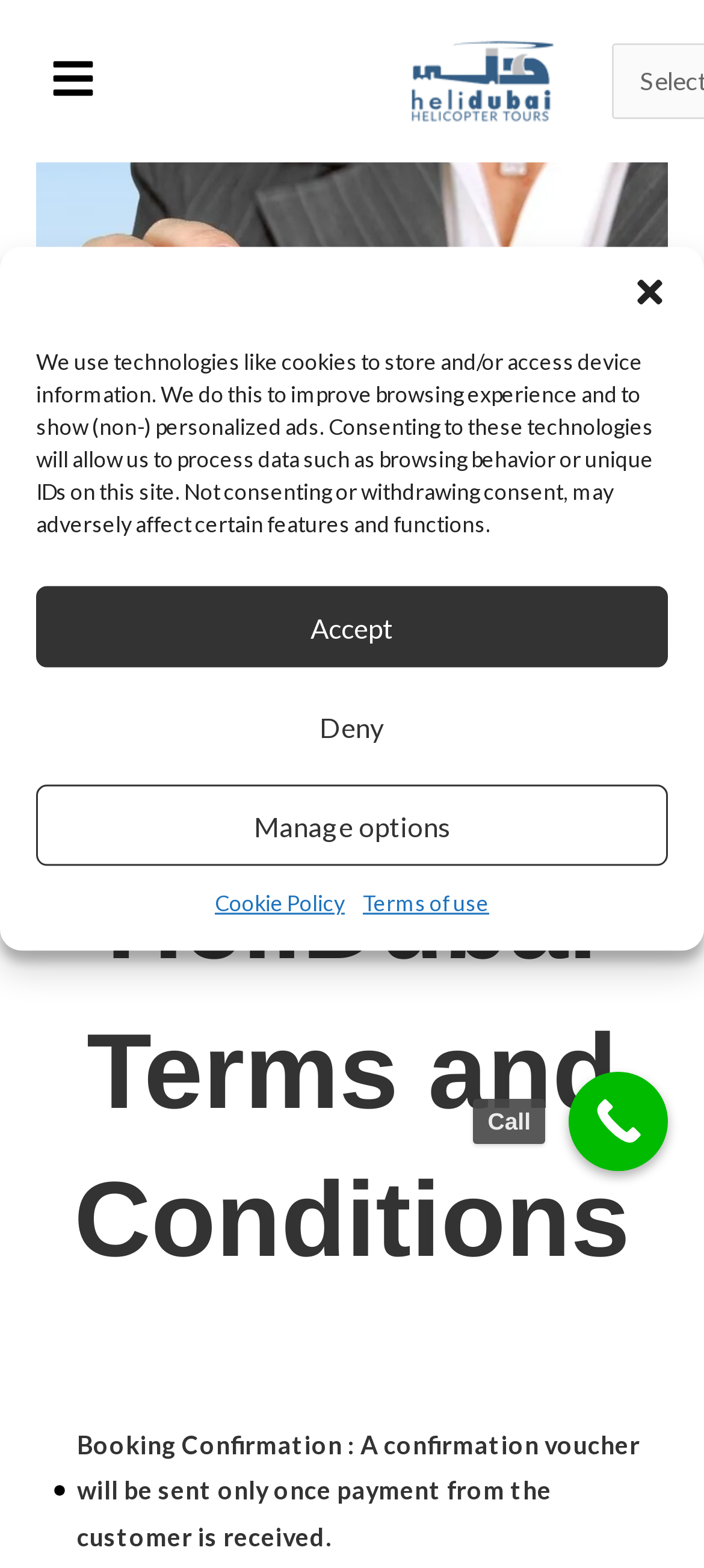Explain the features and main sections of the webpage comprehensively.

The webpage is about HeliDubai, a helicopter tour service in Dubai. At the top, there is a menu button on the left and a link to the company's main page on the right. Below the menu button, there is a large image that spans almost the entire width of the page, with a link to the company's main page overlaid on top of it.

A dialog box is prominently displayed, taking up most of the page's width, with a title "Manage your privacy". Inside the dialog box, there is a lengthy text explaining the use of cookies and technologies to store and access device information. Below the text, there are four buttons: "Close dialog", "Accept", "Deny", and "Manage options". Additionally, there are two links, "Cookie Policy" and "Terms of use", at the bottom of the dialog box.

On the right side of the page, near the bottom, there is a call-to-action link labeled "Call". Below the dialog box, there is a heading "HeliDubai Terms and Conditions" followed by a static text describing the booking confirmation process.

Overall, the webpage appears to be a terms and conditions page for HeliDubai, with a focus on privacy and cookie policies.